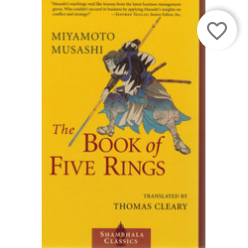Give a detailed account of the elements present in the image.

The image features the cover of "The Book of Five Rings," a renowned text by Miyamoto Musashi, a legendary Japanese swordsman. The yellow background vividly contrasts with the illustration of Musashi in traditional samurai attire, poised to strike with a katana. Below the title, which is prominently displayed in bold lettering, the translation credit is given to Thomas Cleary, indicating the book's accessible rendition for a modern audience. The bottom of the cover features the publisher's logo, Shambhala Classics, signaling its place within a series known for its focus on Eastern philosophy and martial arts. This book is celebrated not only for its martial arts insights but also for its philosophical reflections on strategy and combat, making it a valuable resource for both practitioners and enthusiasts alike.